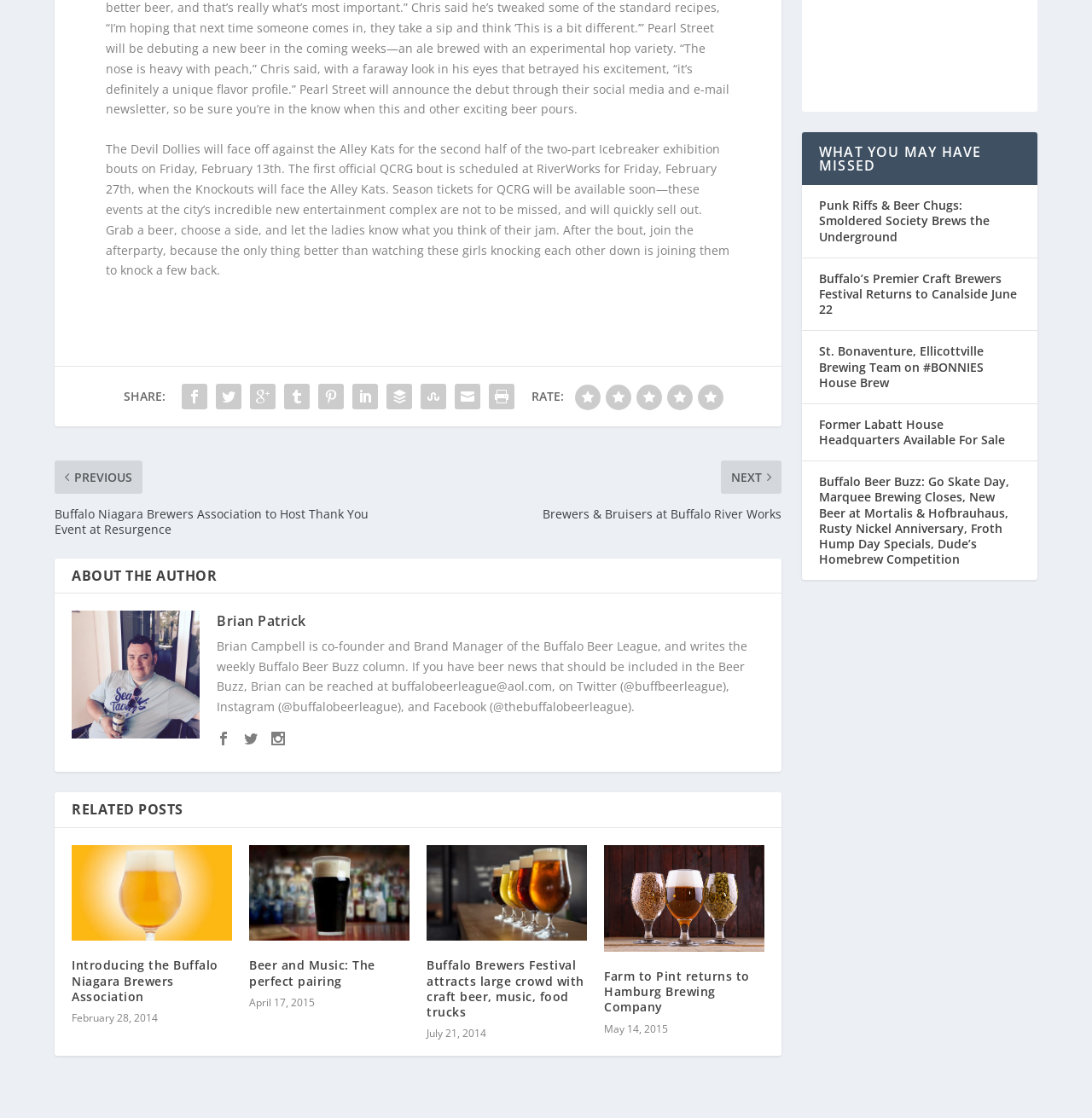What is the event happening on Friday, February 13th?
Please craft a detailed and exhaustive response to the question.

According to the text, 'The Devil Dollies will face off against the Alley Kats for the second half of the two-part Icebreaker exhibition bouts on Friday, February 13th.' This indicates that the event happening on Friday, February 13th is the Icebreaker exhibition bouts.